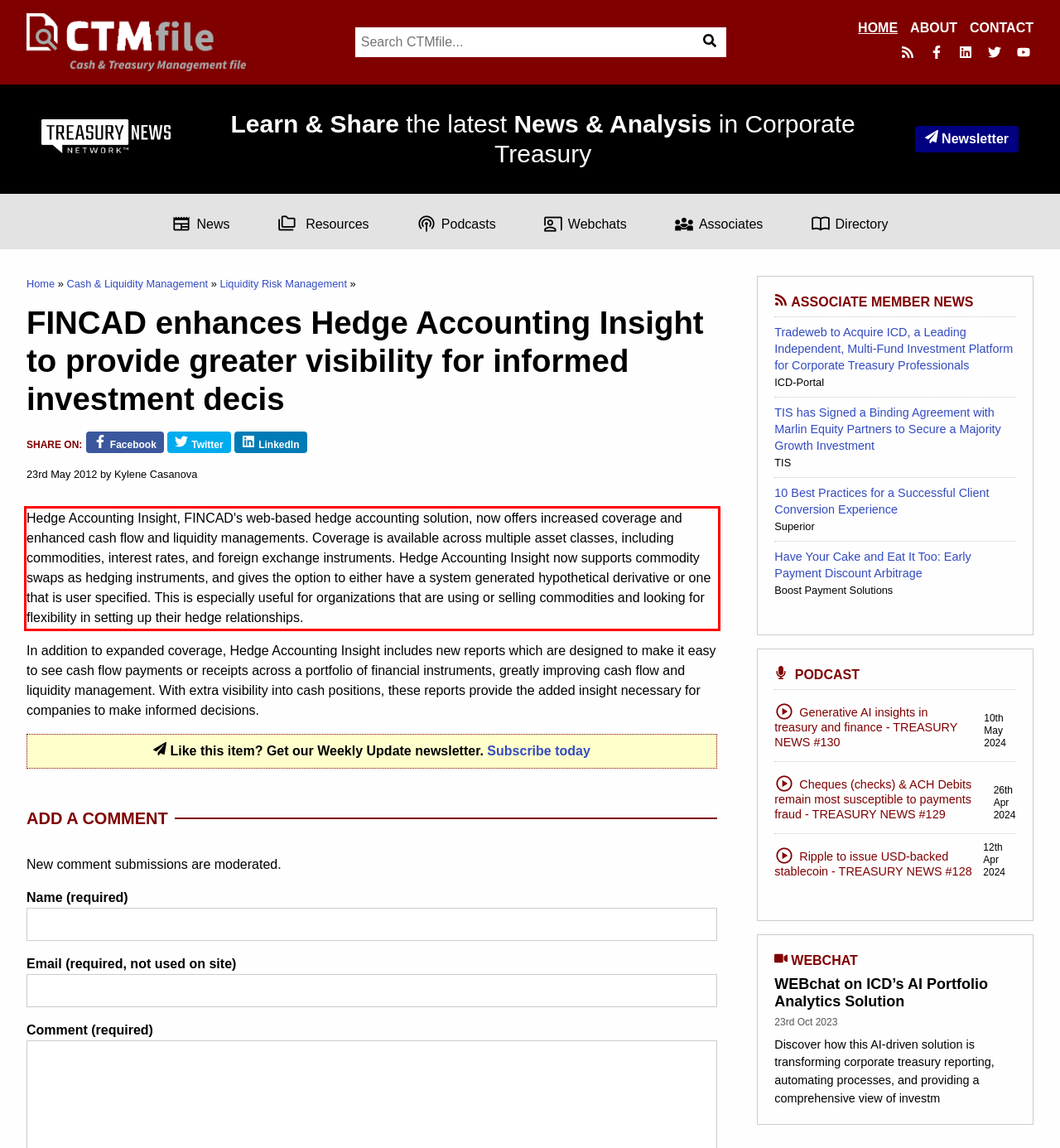Given the screenshot of a webpage, identify the red rectangle bounding box and recognize the text content inside it, generating the extracted text.

Hedge Accounting Insight, FINCAD's web-based hedge accounting solution, now offers increased coverage and enhanced cash flow and liquidity managements. Coverage is available across multiple asset classes, including commodities, interest rates, and foreign exchange instruments. Hedge Accounting Insight now supports commodity swaps as hedging instruments, and gives the option to either have a system generated hypothetical derivative or one that is user specified. This is especially useful for organizations that are using or selling commodities and looking for flexibility in setting up their hedge relationships.